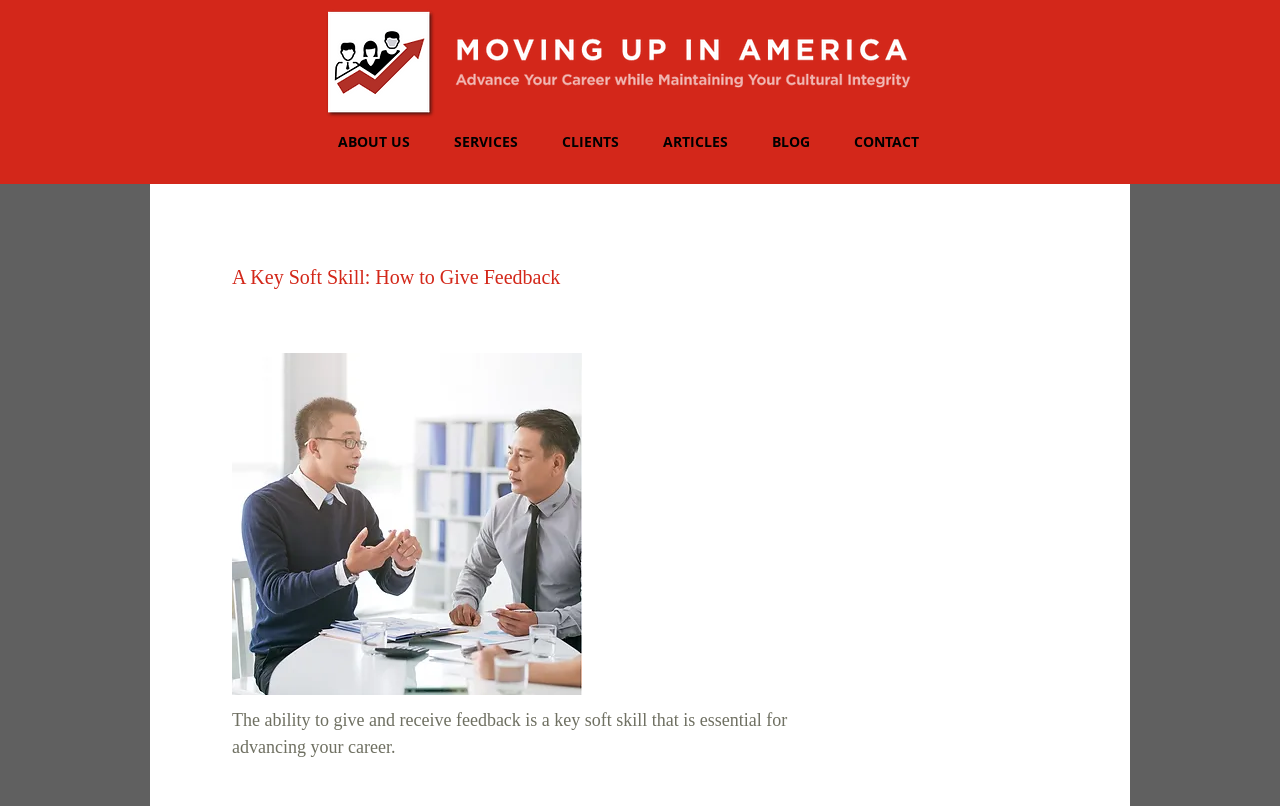What type of professionals is this webpage targeted at?
Give a detailed explanation using the information visible in the image.

The webpage is targeted at foreign-born professionals, as indicated by the link 'Career Strategies for Foreign-Born Professionals' and the image with a similar description. This suggests that the webpage is providing career strategies and advice specifically for foreign-born professionals.